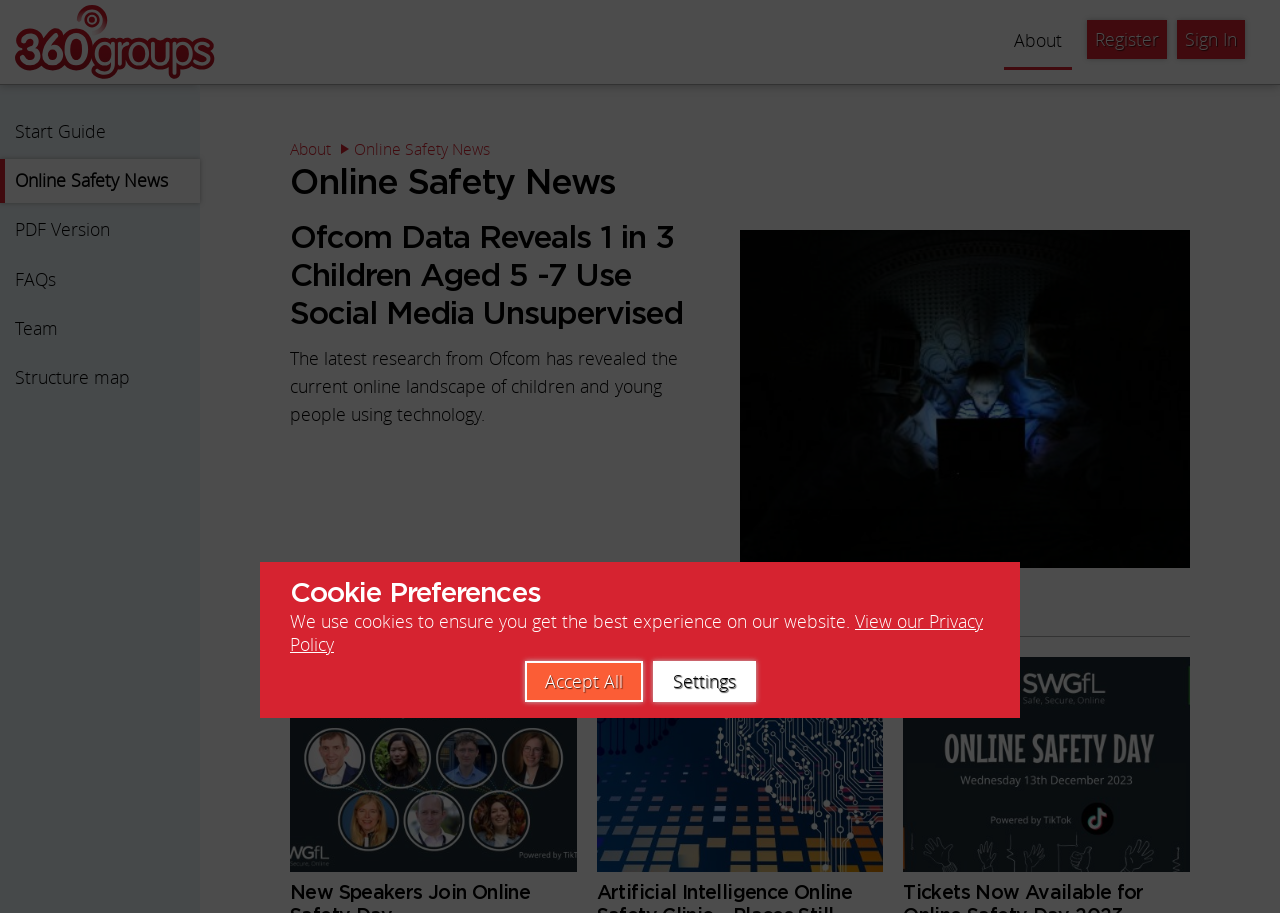Answer the following in one word or a short phrase: 
What is the topic of the latest research from Ofcom?

Children's online landscape